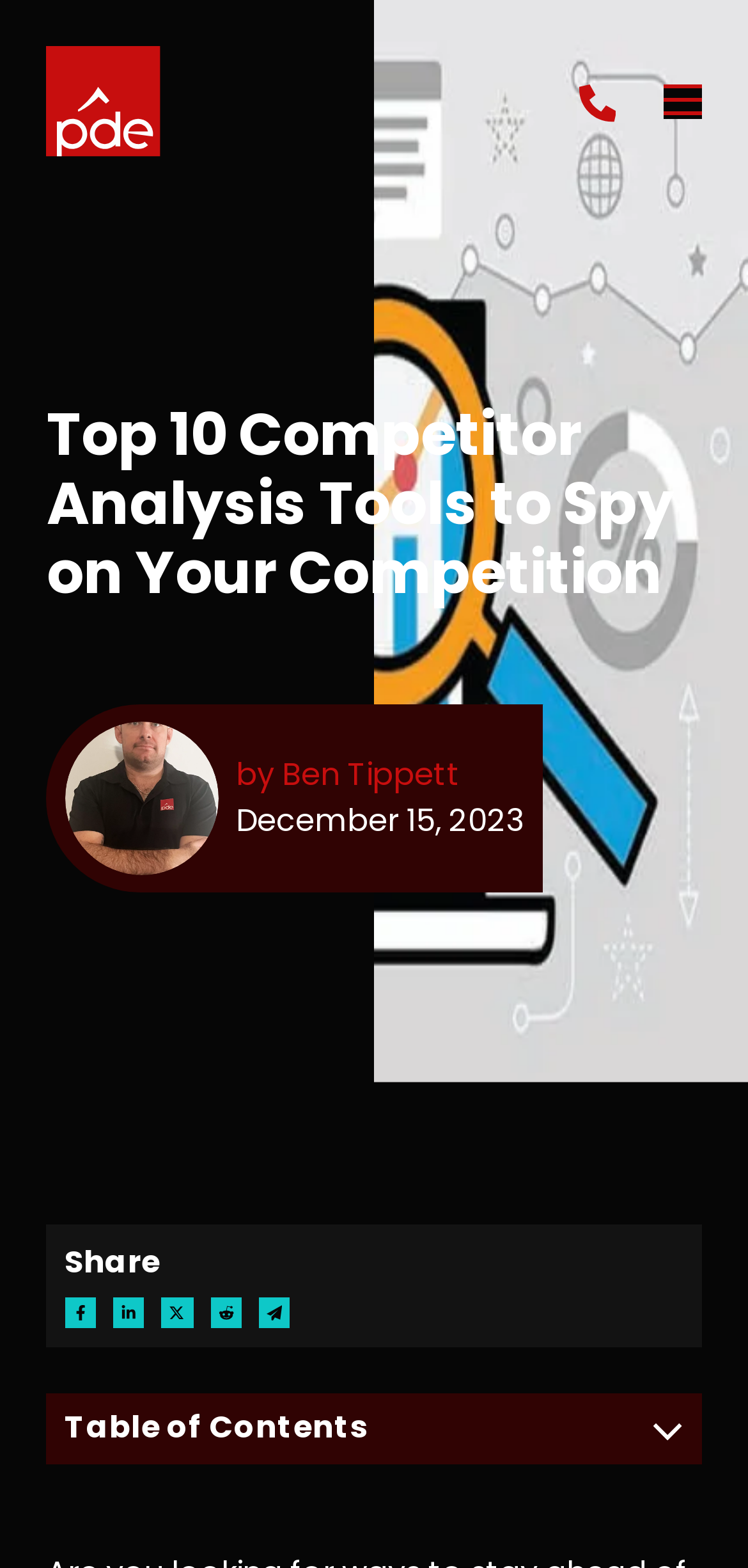What is the date of this article?
Answer the question with a thorough and detailed explanation.

I found the date by looking at the time element which contains the static text 'December 15, 2023'.